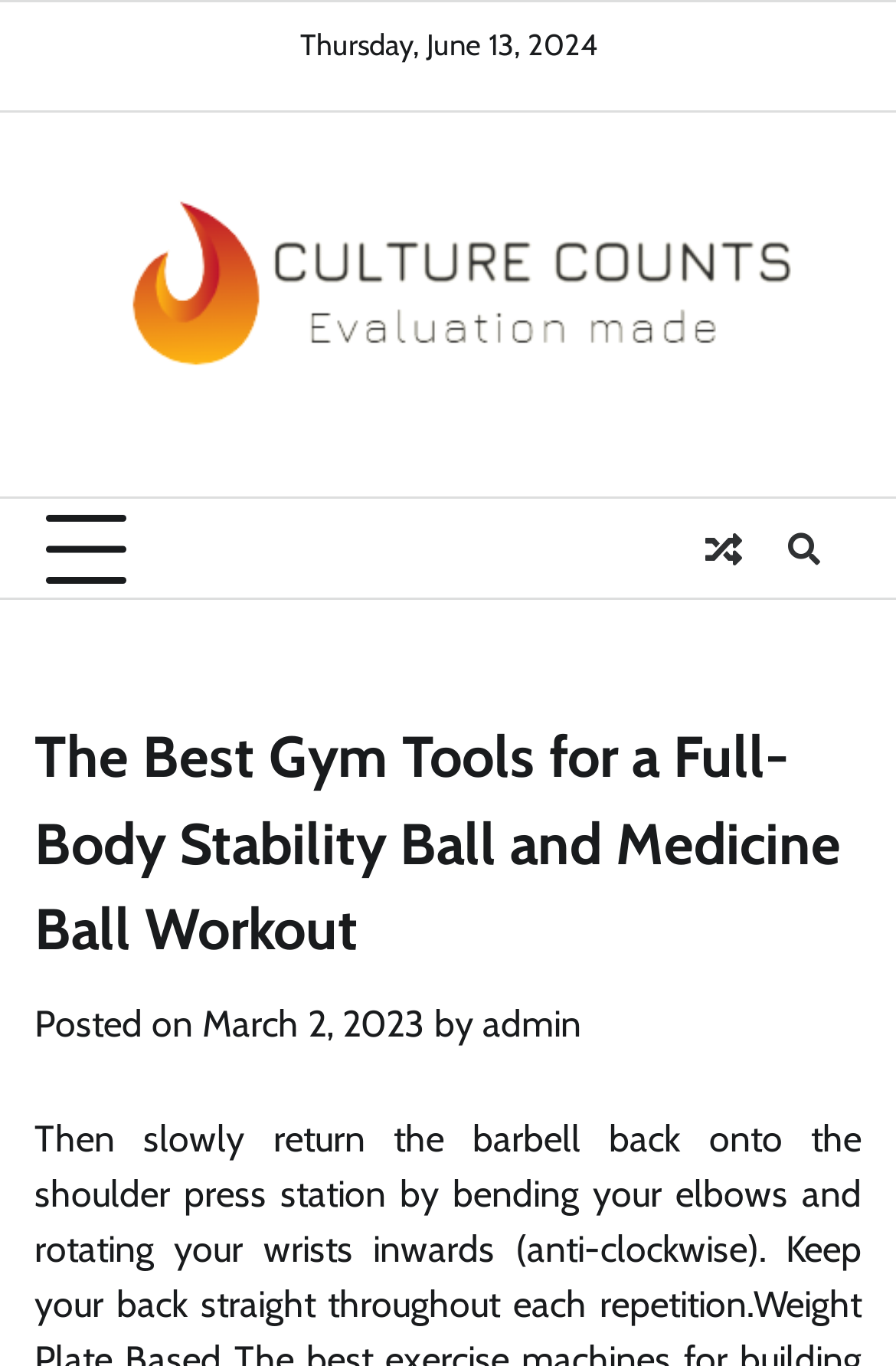Find the bounding box of the UI element described as: "admin". The bounding box coordinates should be given as four float values between 0 and 1, i.e., [left, top, right, bottom].

[0.538, 0.733, 0.649, 0.765]